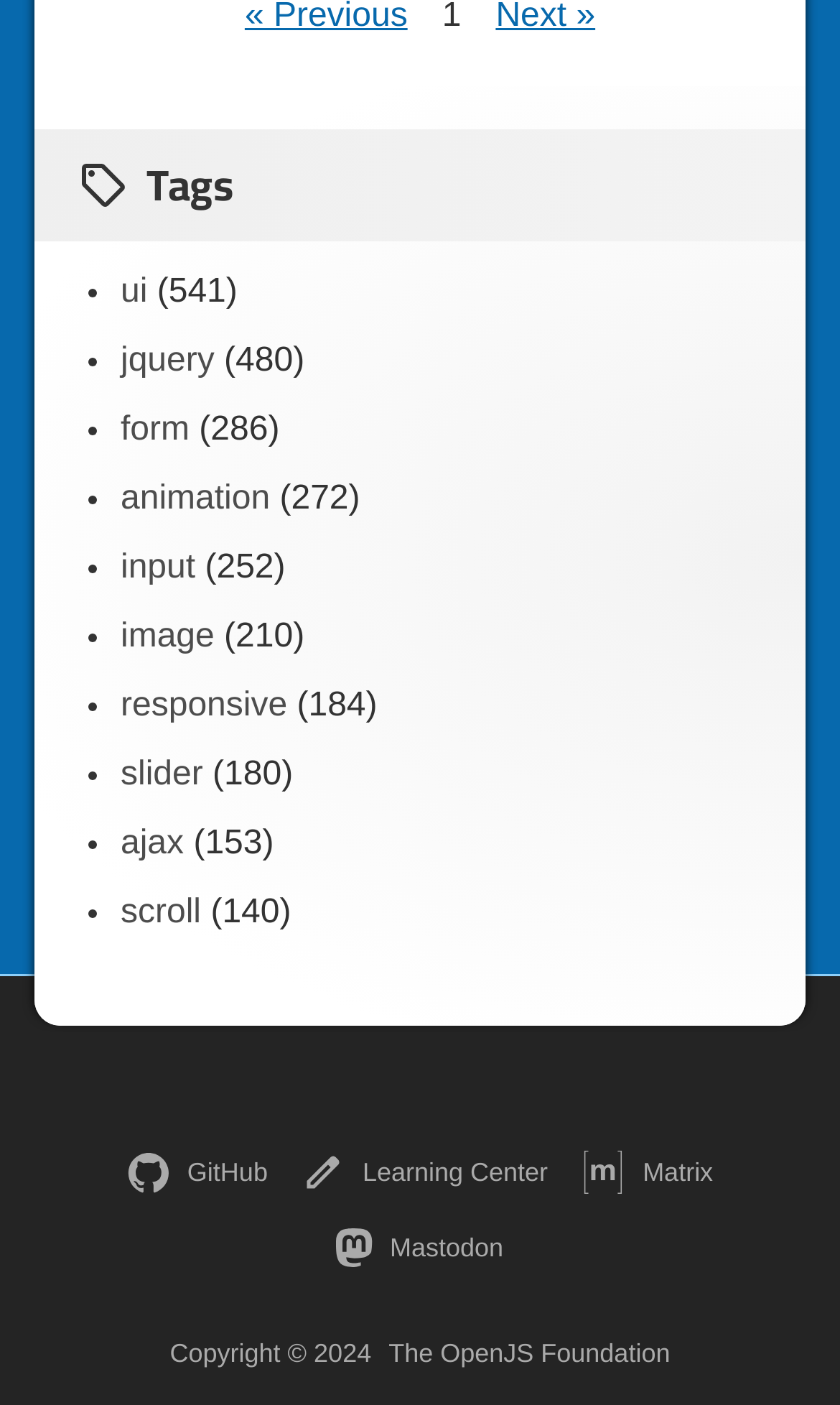What year is mentioned in the copyright information?
Carefully analyze the image and provide a detailed answer to the question.

The year mentioned in the copyright information is 2024, which is indicated by the StaticText 'Copyright © 2024' located at the bottom of the webpage.